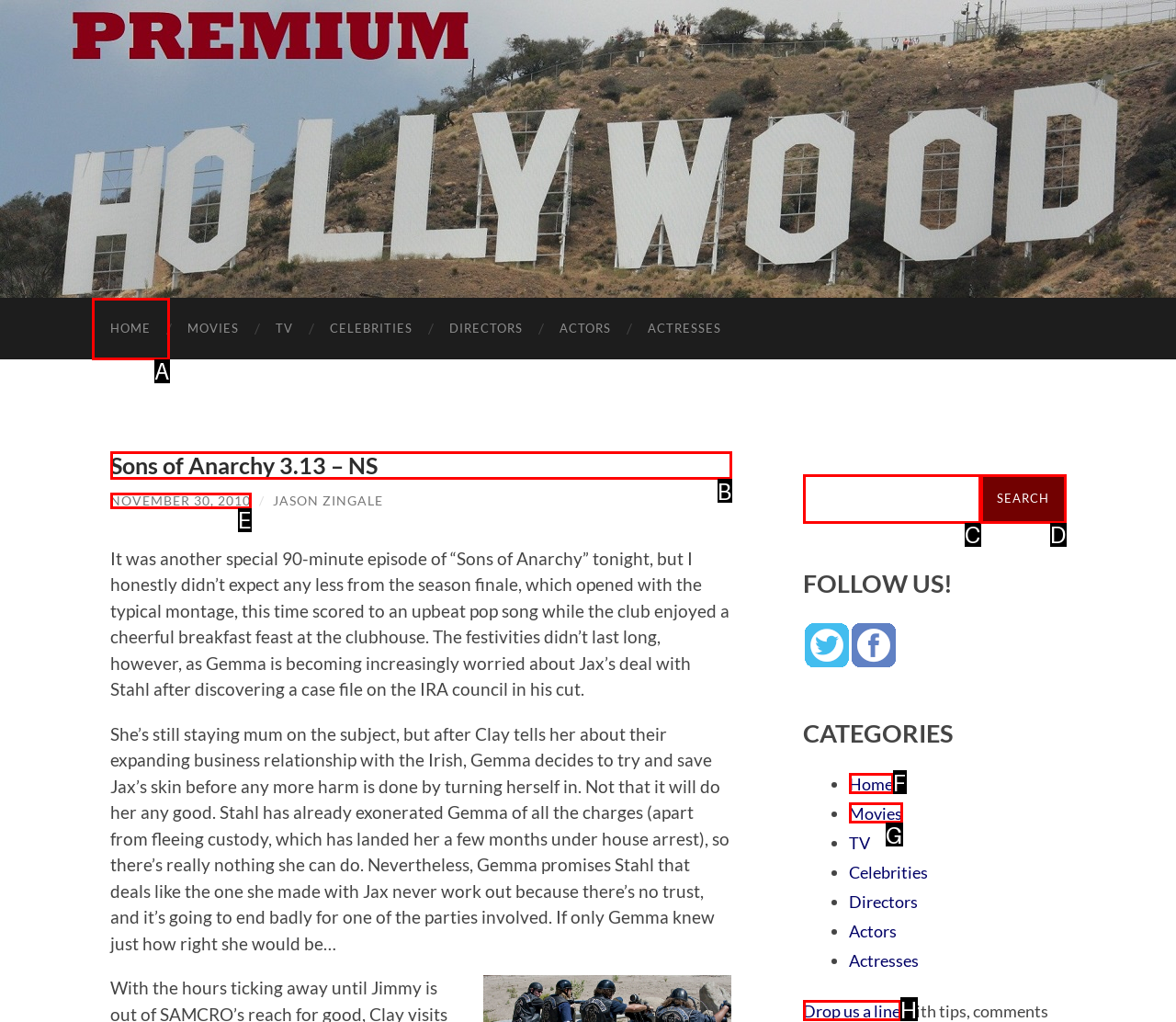Tell me which one HTML element I should click to complete the following task: Read about Sons of Anarchy 3.13 Answer with the option's letter from the given choices directly.

B